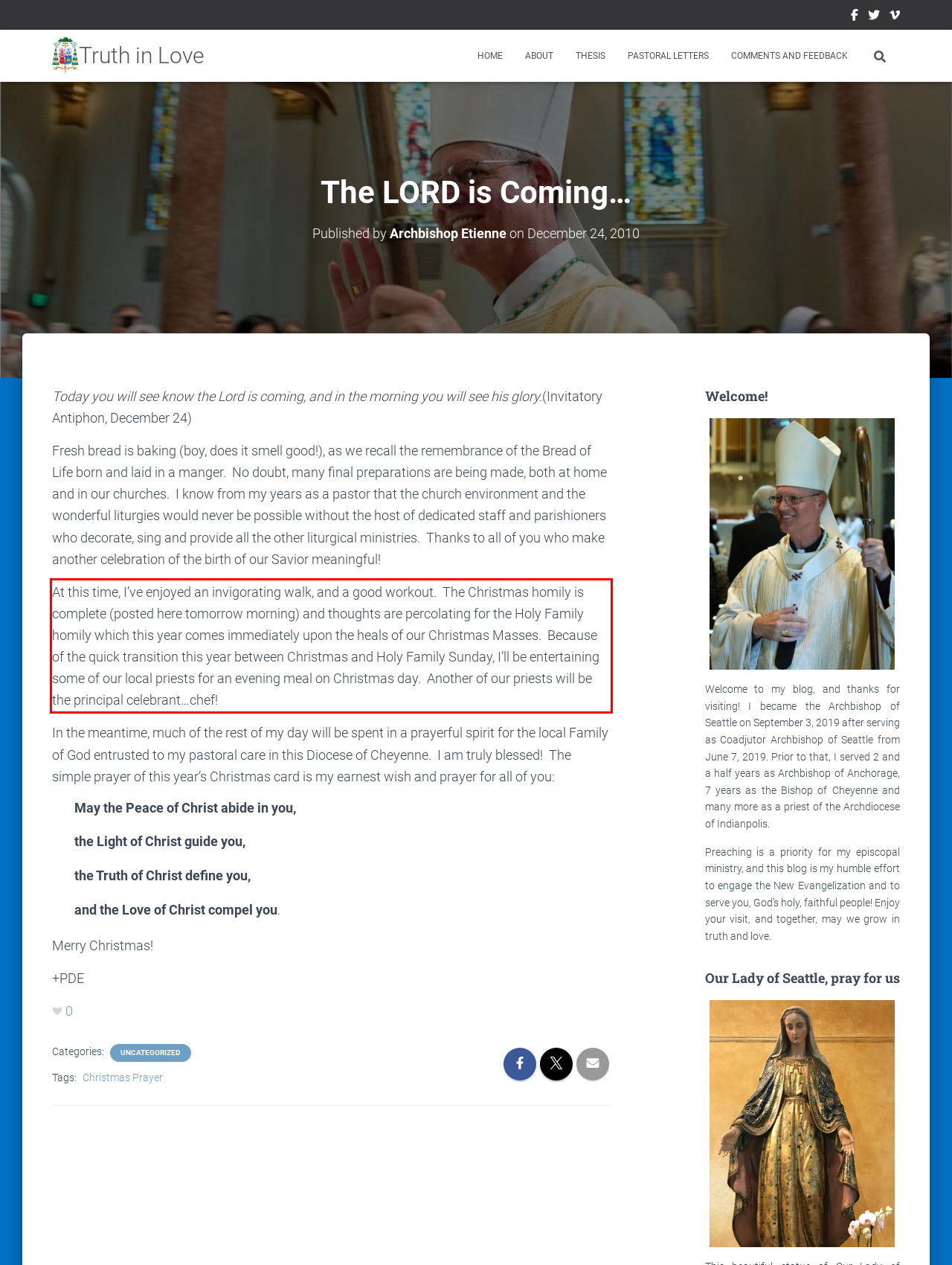By examining the provided screenshot of a webpage, recognize the text within the red bounding box and generate its text content.

At this time, I’ve enjoyed an invigorating walk, and a good workout. The Christmas homily is complete (posted here tomorrow morning) and thoughts are percolating for the Holy Family homily which this year comes immediately upon the heals of our Christmas Masses. Because of the quick transition this year between Christmas and Holy Family Sunday, I’ll be entertaining some of our local priests for an evening meal on Christmas day. Another of our priests will be the principal celebrant…chef!